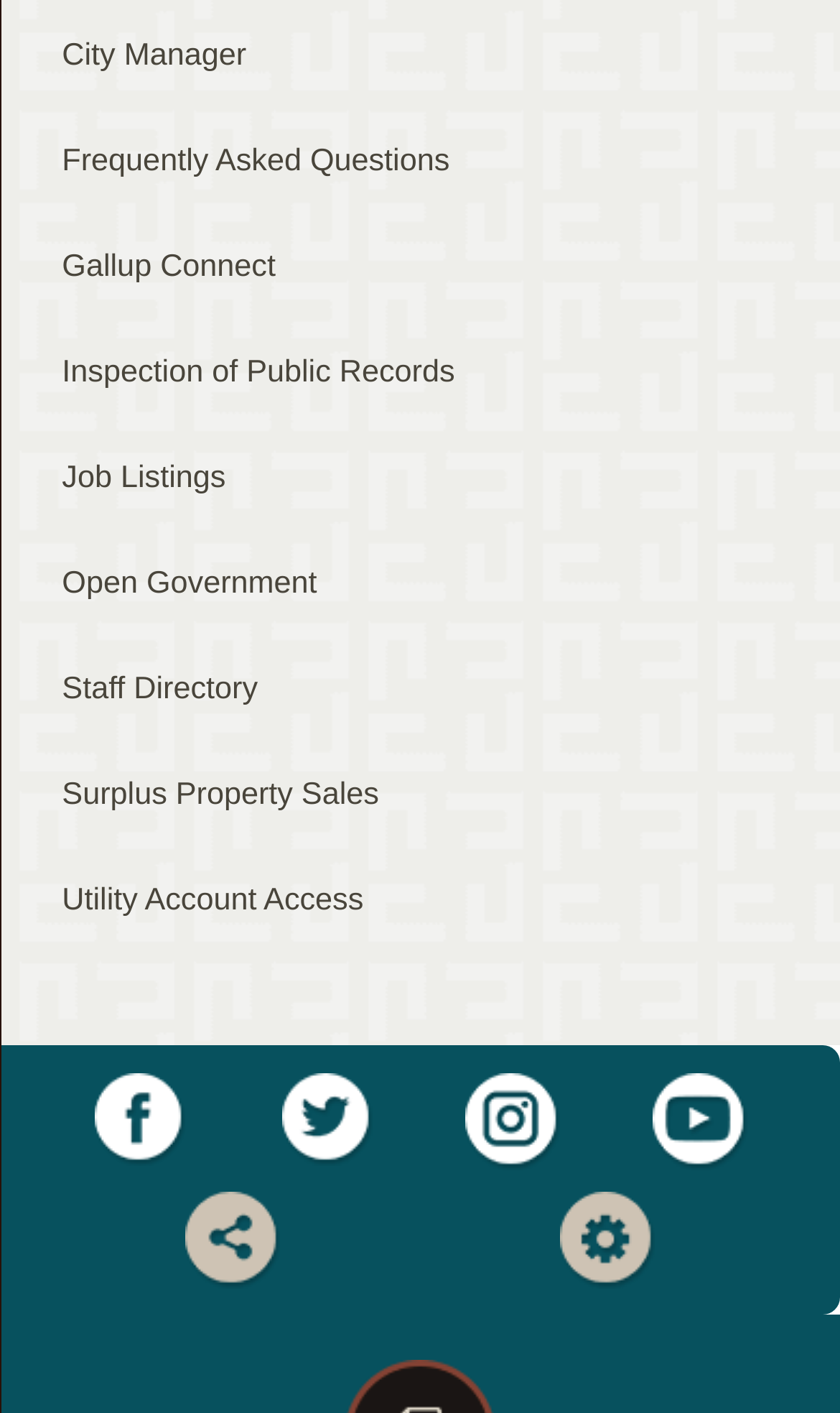Please pinpoint the bounding box coordinates for the region I should click to adhere to this instruction: "Access Utility Account Access".

[0.037, 0.6, 0.963, 0.674]